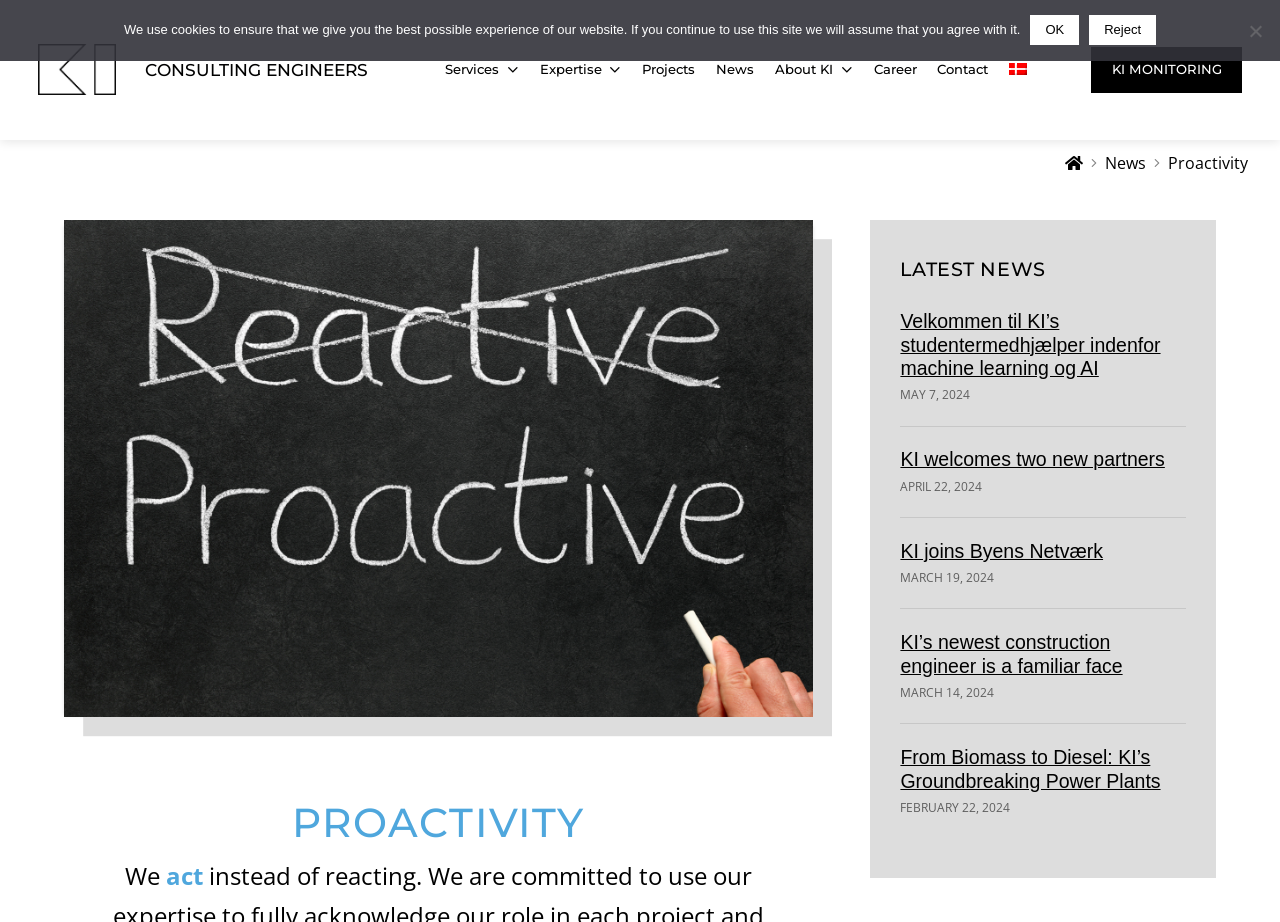Respond with a single word or short phrase to the following question: 
What is the date of the latest news article?

MAY 7, 2024